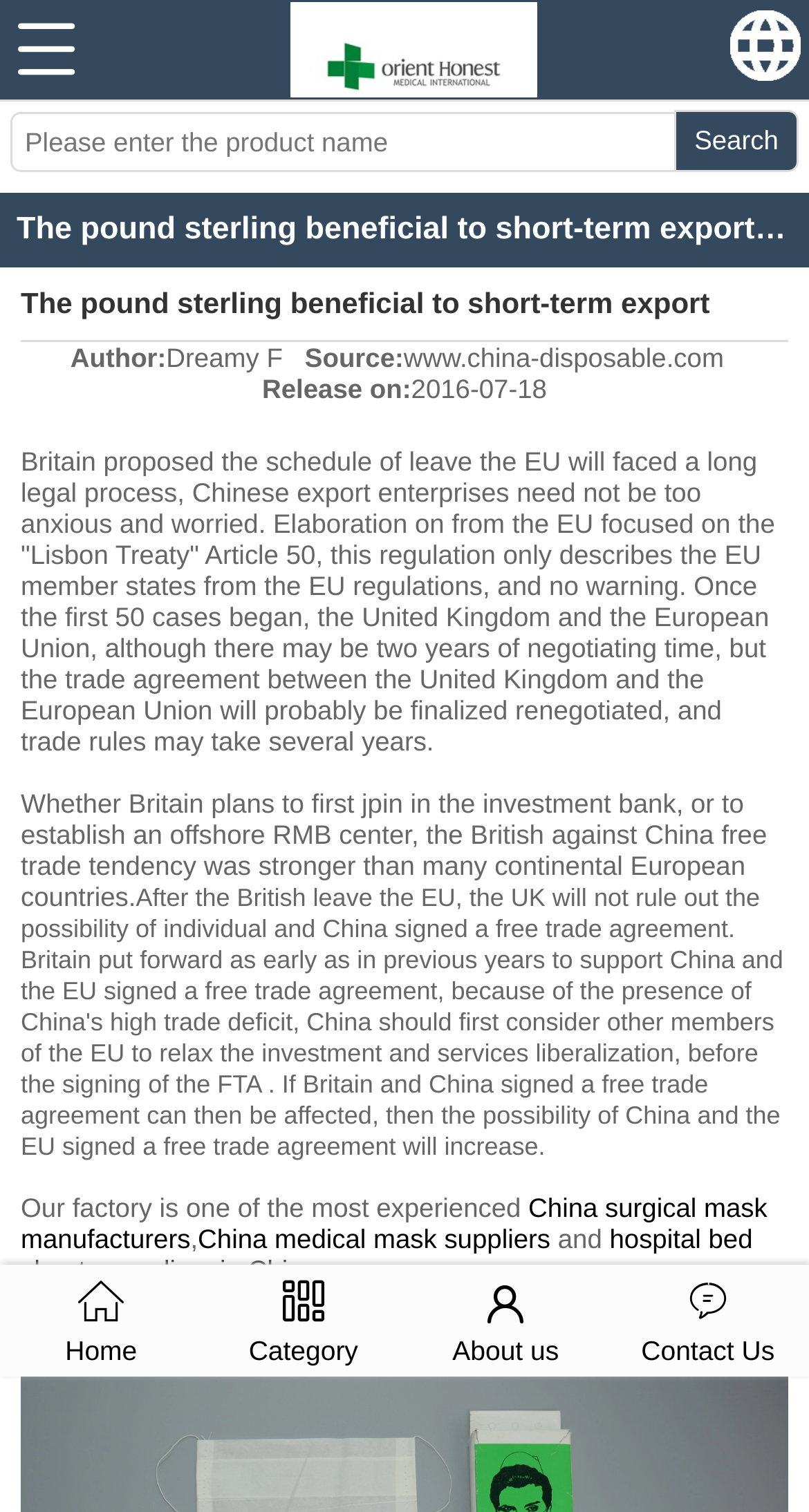Locate the bounding box coordinates of the clickable region necessary to complete the following instruction: "Search for a product". Provide the coordinates in the format of four float numbers between 0 and 1, i.e., [left, top, right, bottom].

[0.833, 0.073, 0.987, 0.114]